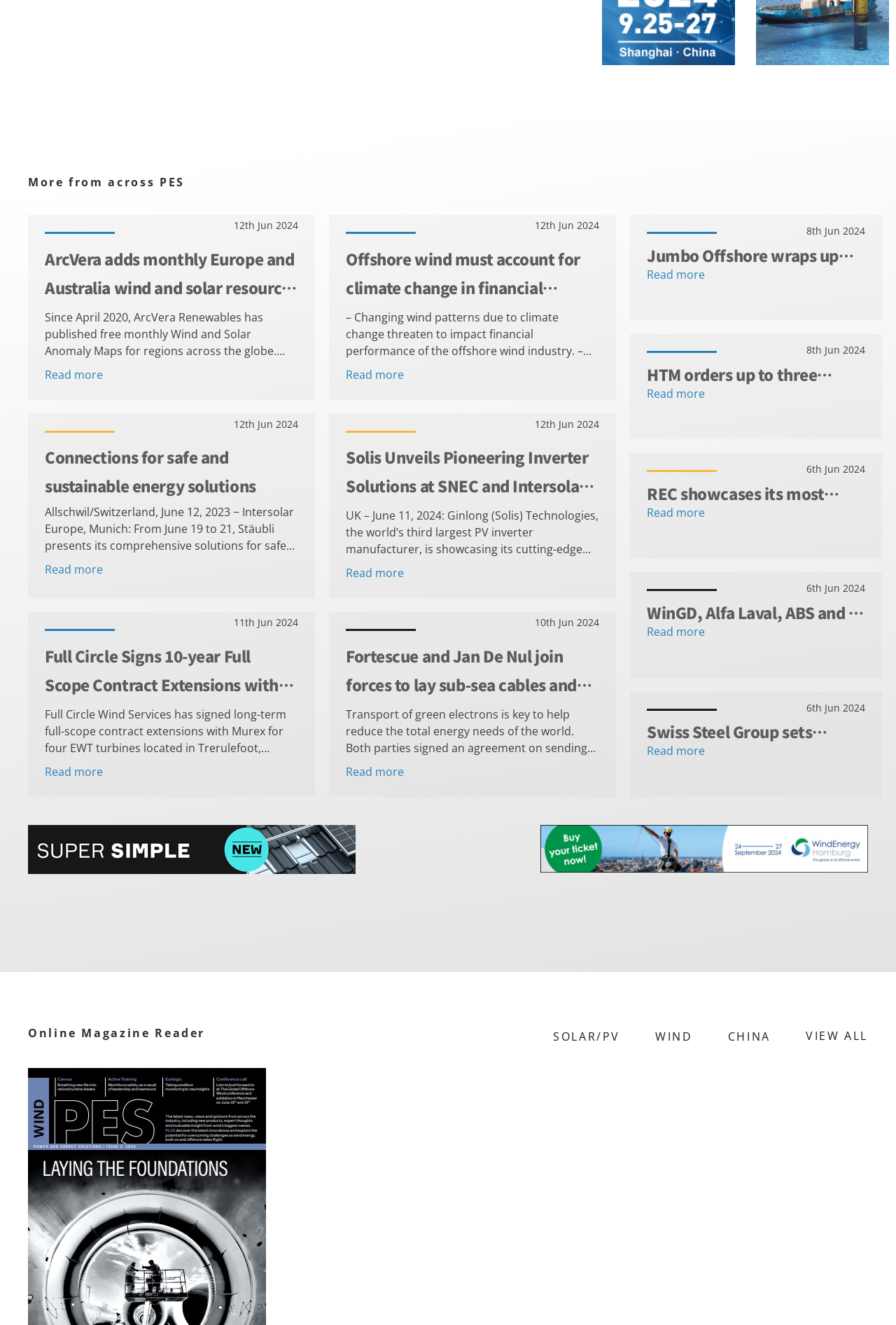Locate the bounding box coordinates of the segment that needs to be clicked to meet this instruction: "Select SOLAR/PV option".

[0.617, 0.776, 0.692, 0.79]